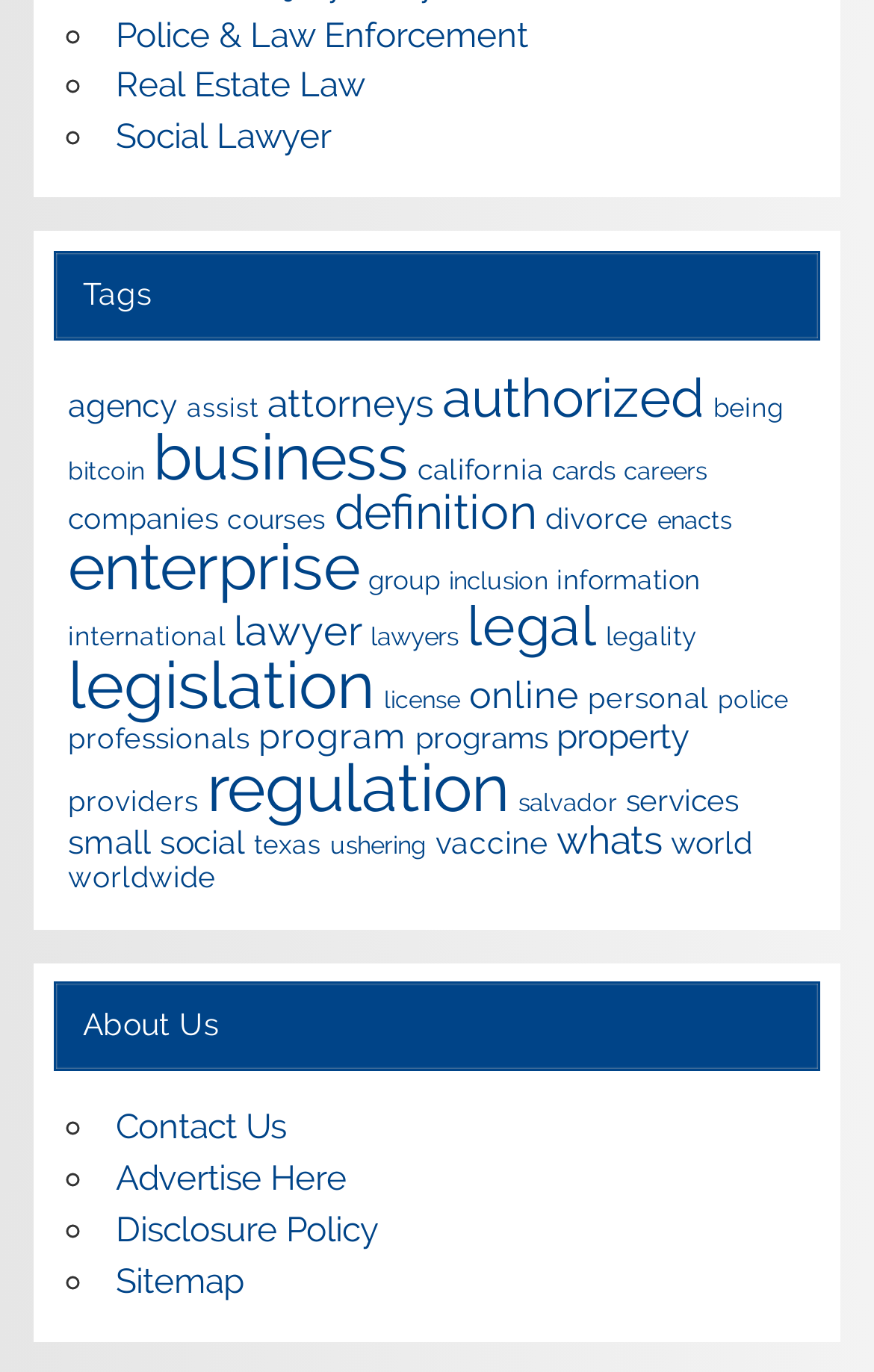How many tags are listed on this webpage?
From the image, respond using a single word or phrase.

32